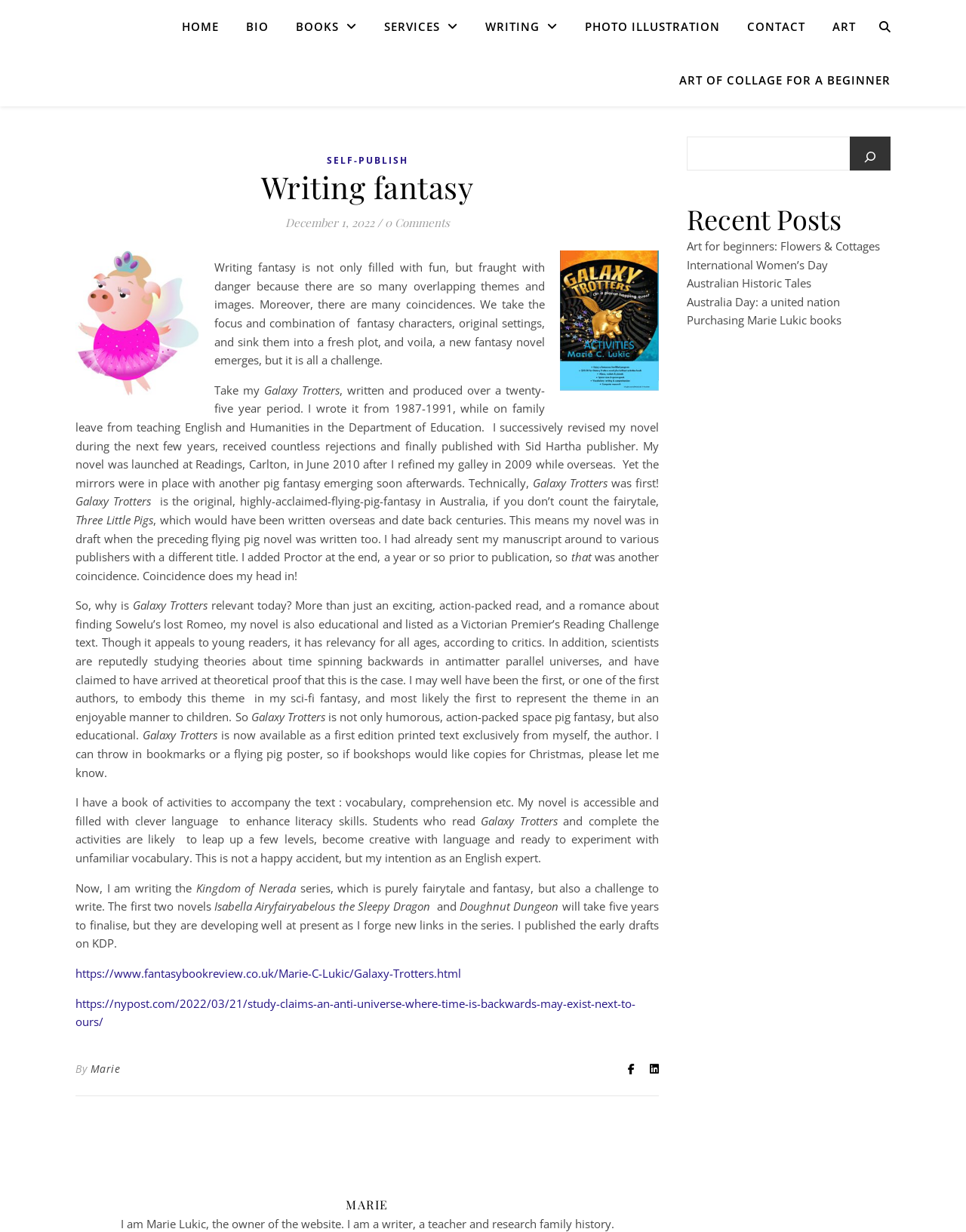Please determine the bounding box coordinates of the area that needs to be clicked to complete this task: 'Read about Writing fantasy'. The coordinates must be four float numbers between 0 and 1, formatted as [left, top, right, bottom].

[0.078, 0.138, 0.682, 0.165]